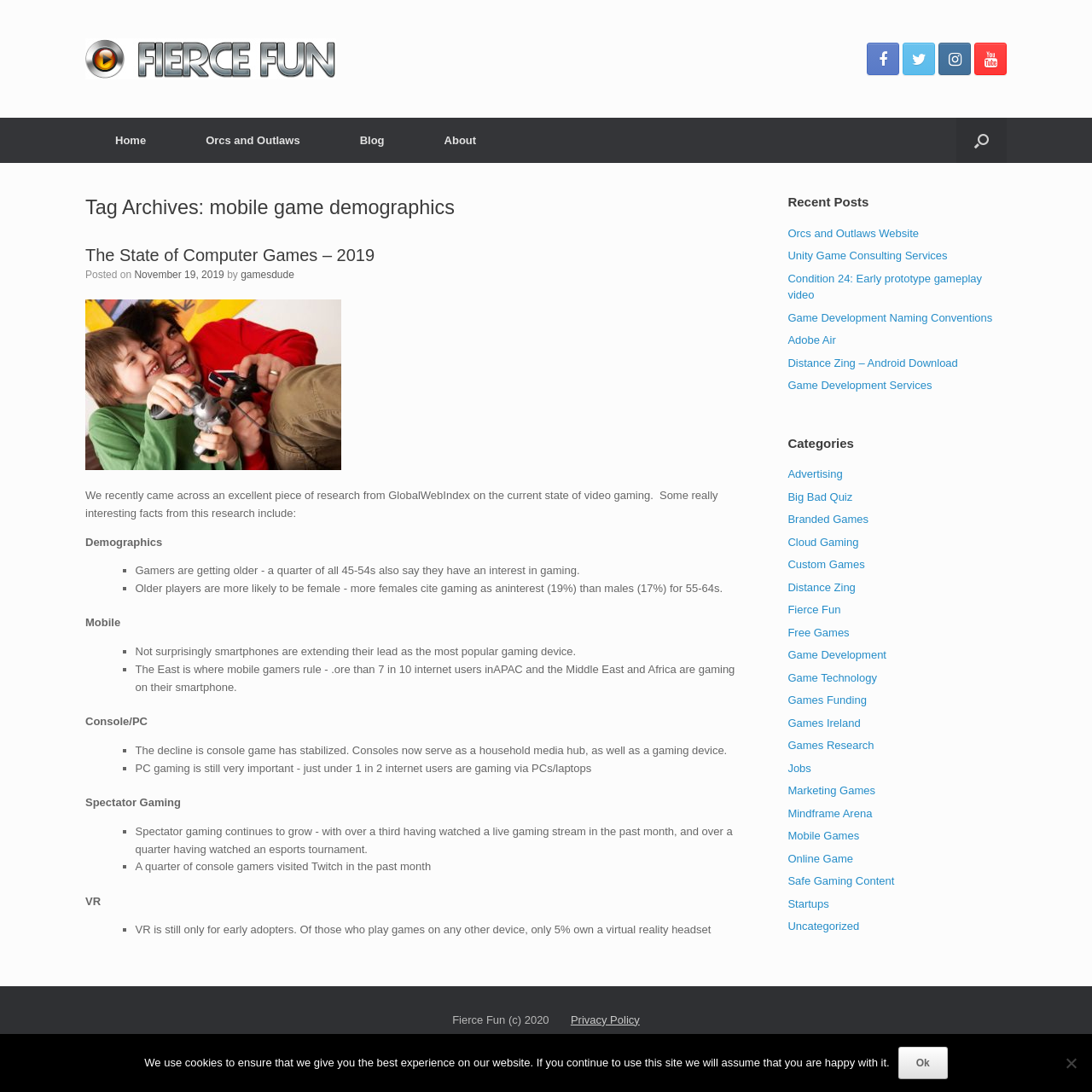Give a concise answer using only one word or phrase for this question:
What is the name of the website?

Fierce Fun